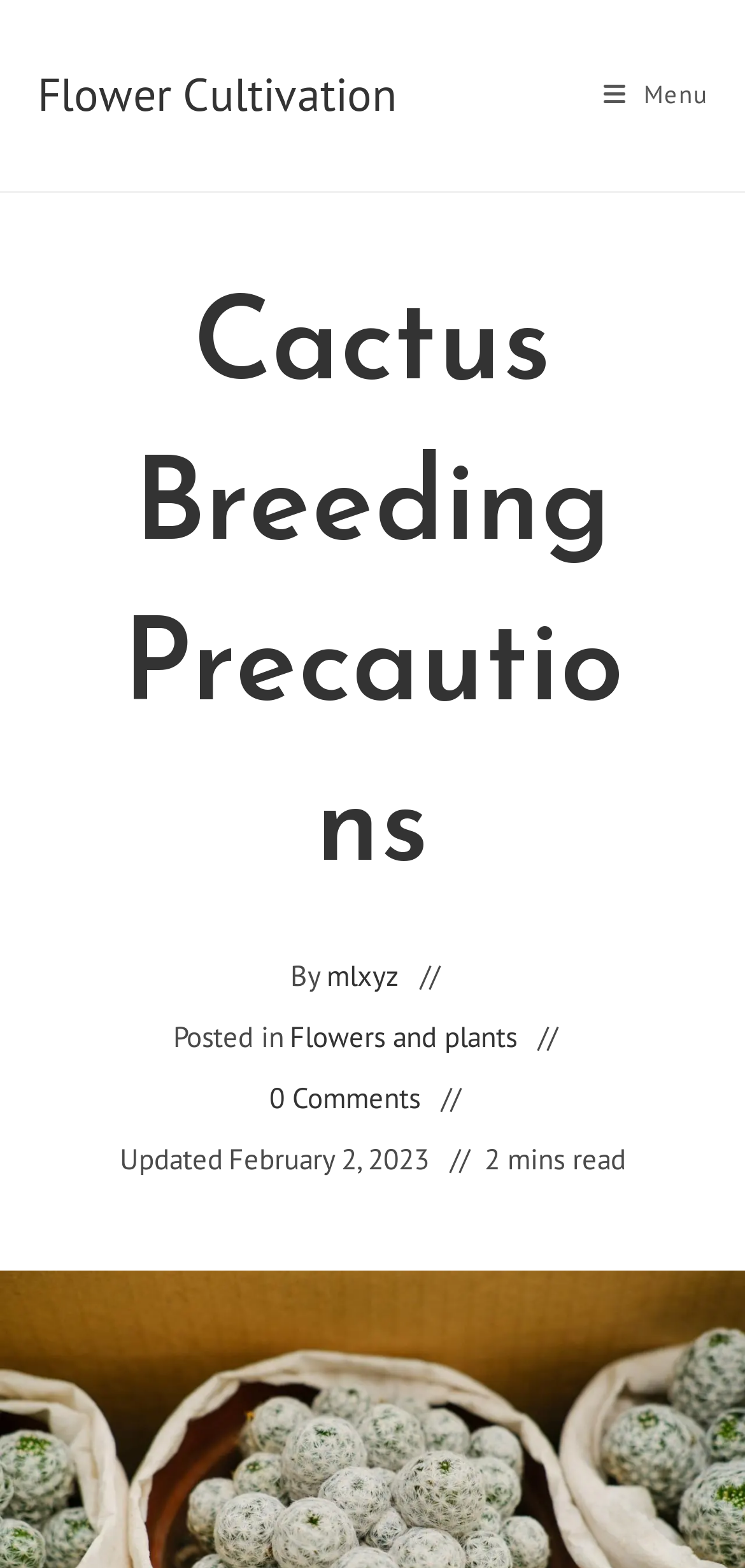From the webpage screenshot, predict the bounding box coordinates (top-left x, top-left y, bottom-right x, bottom-right y) for the UI element described here: mlxyz

[0.438, 0.606, 0.536, 0.639]